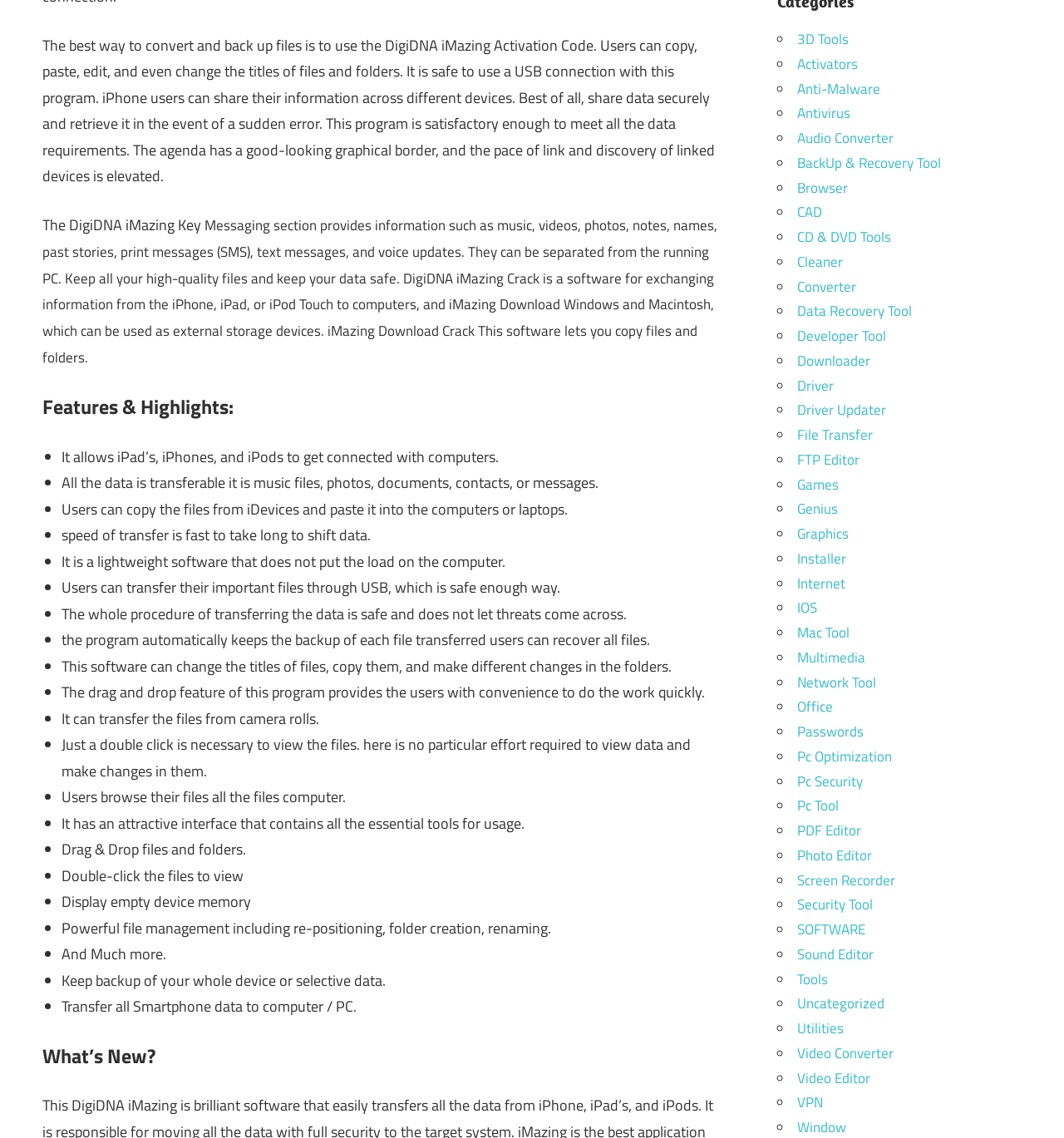Refer to the image and provide an in-depth answer to the question:
Can DigiDNA iMazing be used to transfer files from camera rolls?

According to the webpage, DigiDNA iMazing can be used to transfer files from camera rolls. This is mentioned in one of the bullet points under the 'Features & Highlights' section, which highlights the software's ability to transfer files from various sources, including camera rolls.